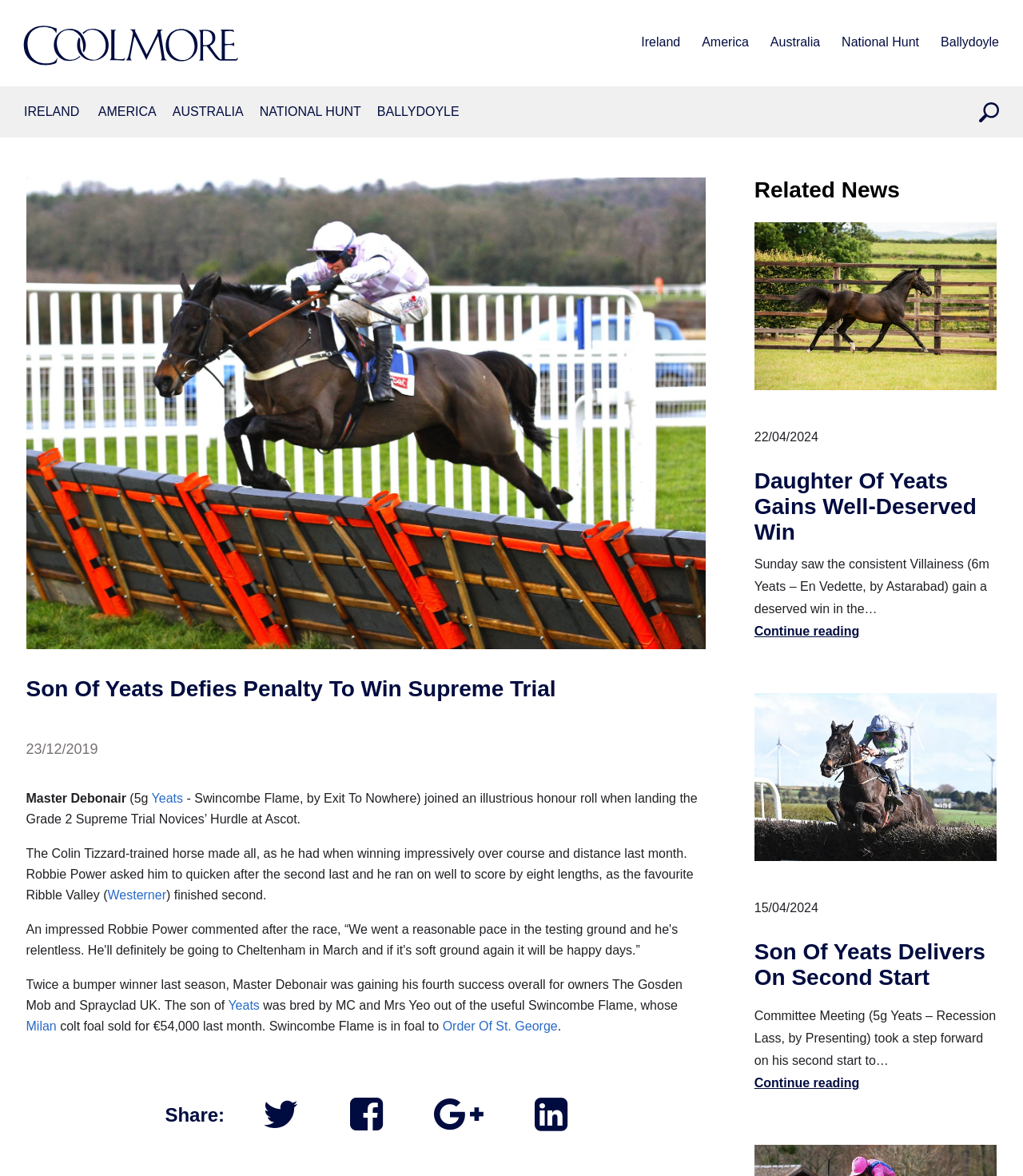What is the name of the farm where Master Debonair was trained?
Based on the image, provide a one-word or brief-phrase response.

Ballydoyle